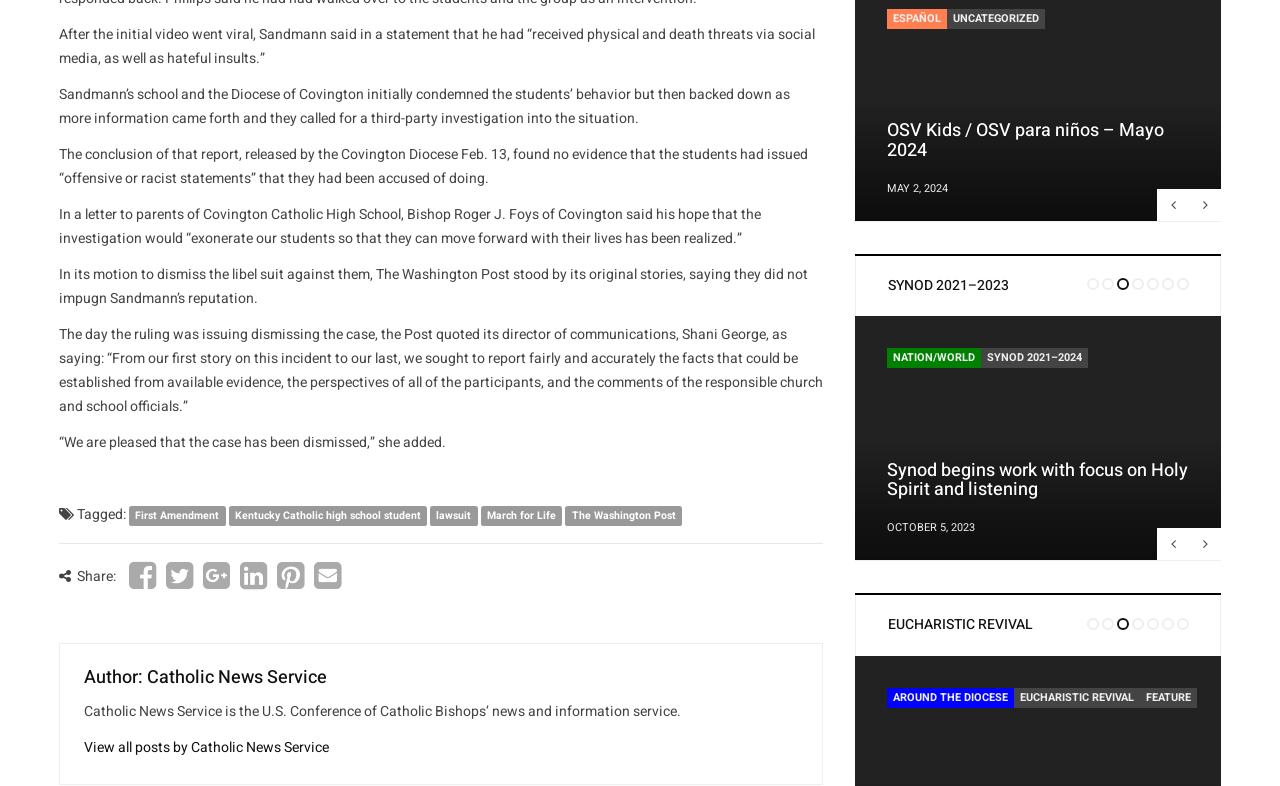Please provide a detailed answer to the question below based on the screenshot: 
What is the name of the author?

I found the author's name in the heading 'Author: Catholic News Service', which indicates that the article was written by Catholic News Service.